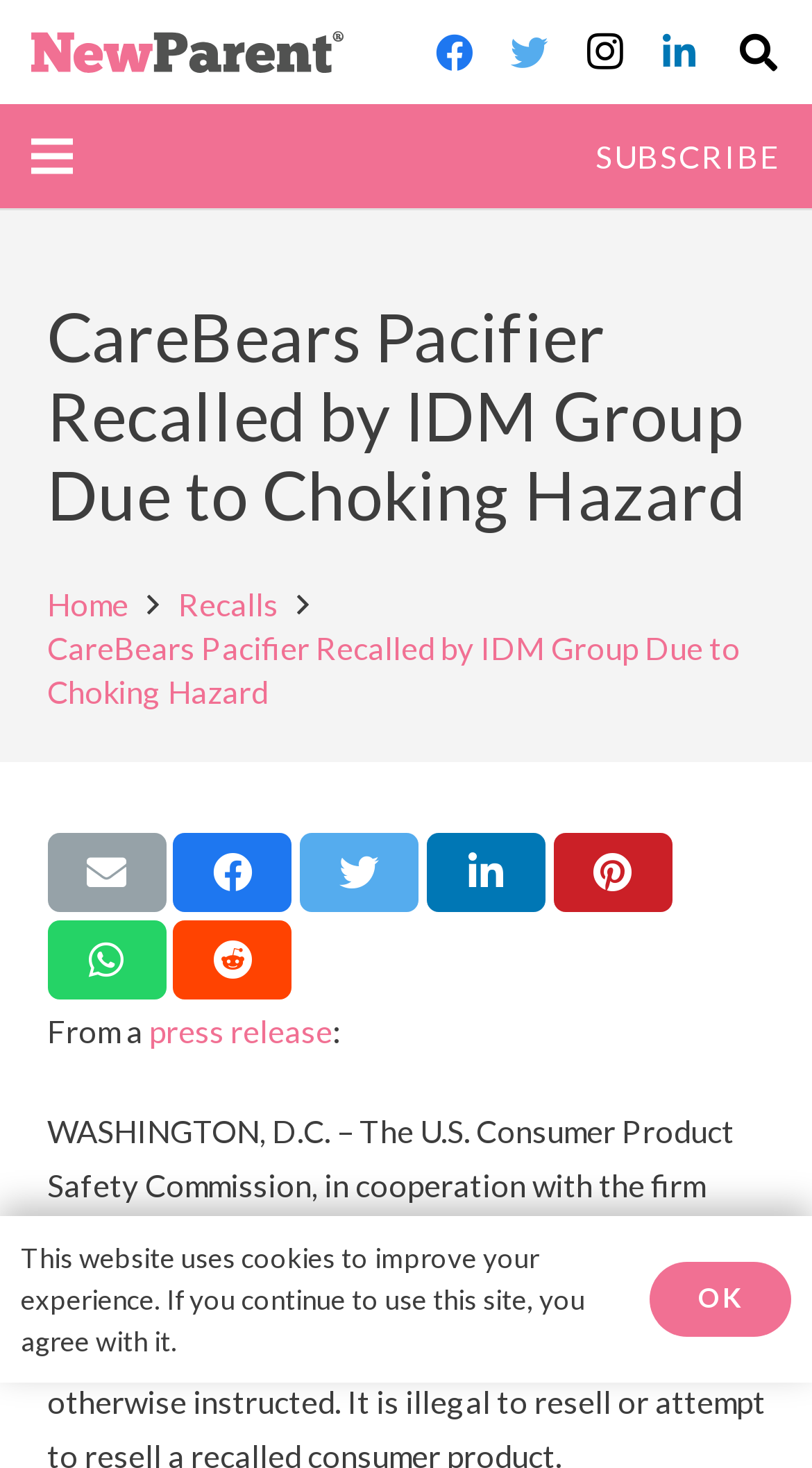Please answer the following question using a single word or phrase: 
What is the name of the recalled product?

CareBears Pacifier